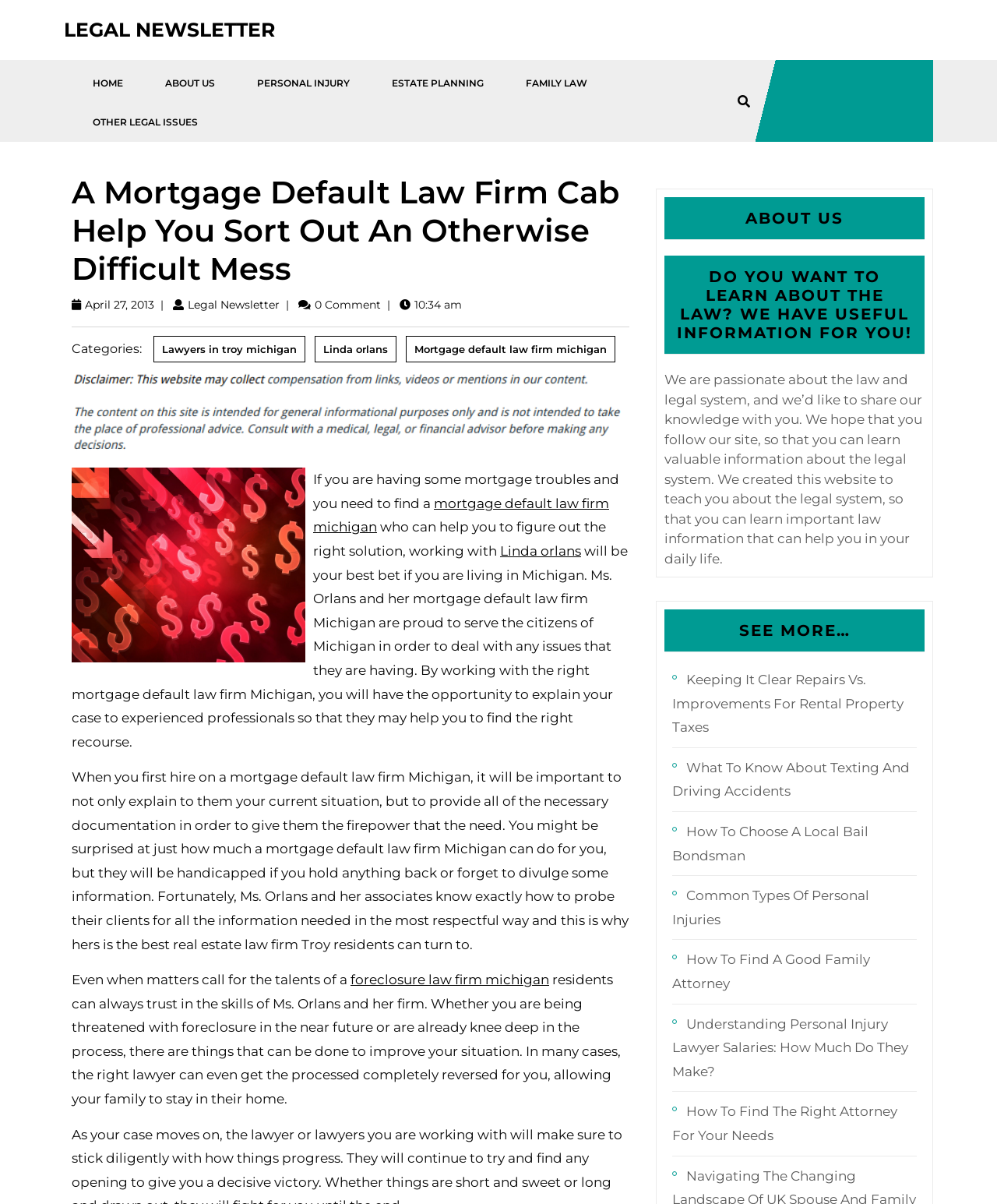How many links are in the top menu?
Observe the image and answer the question with a one-word or short phrase response.

6